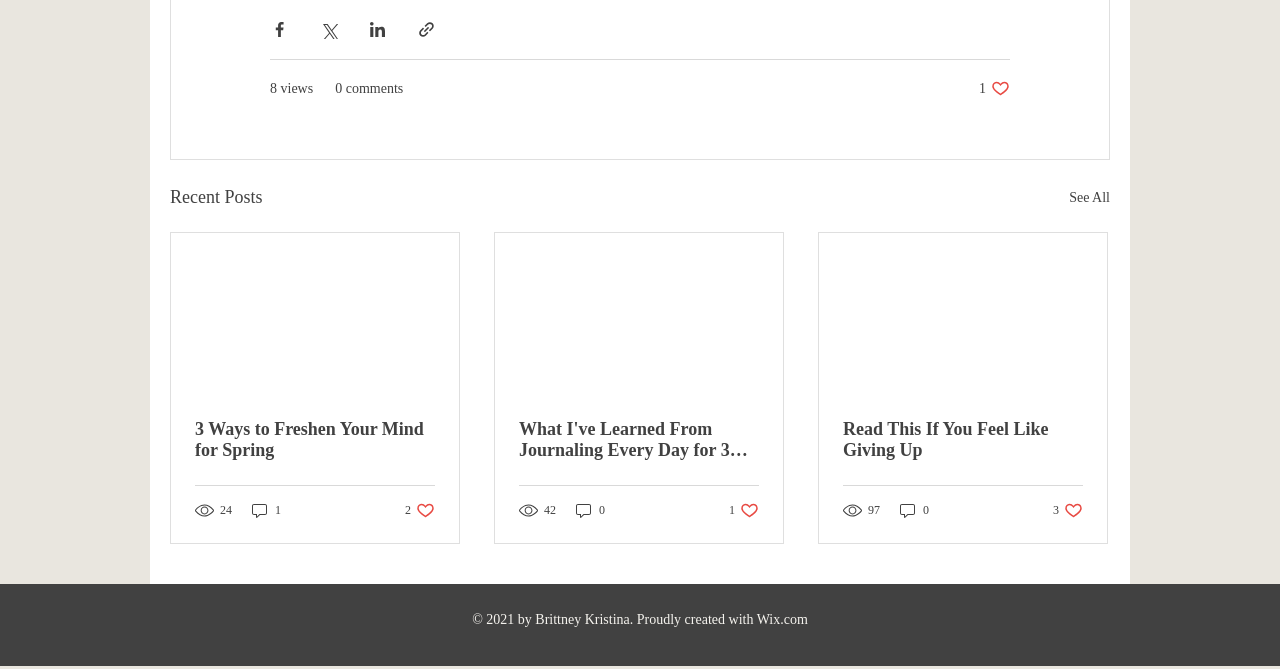How many views does the second article have?
Give a one-word or short phrase answer based on the image.

42 views